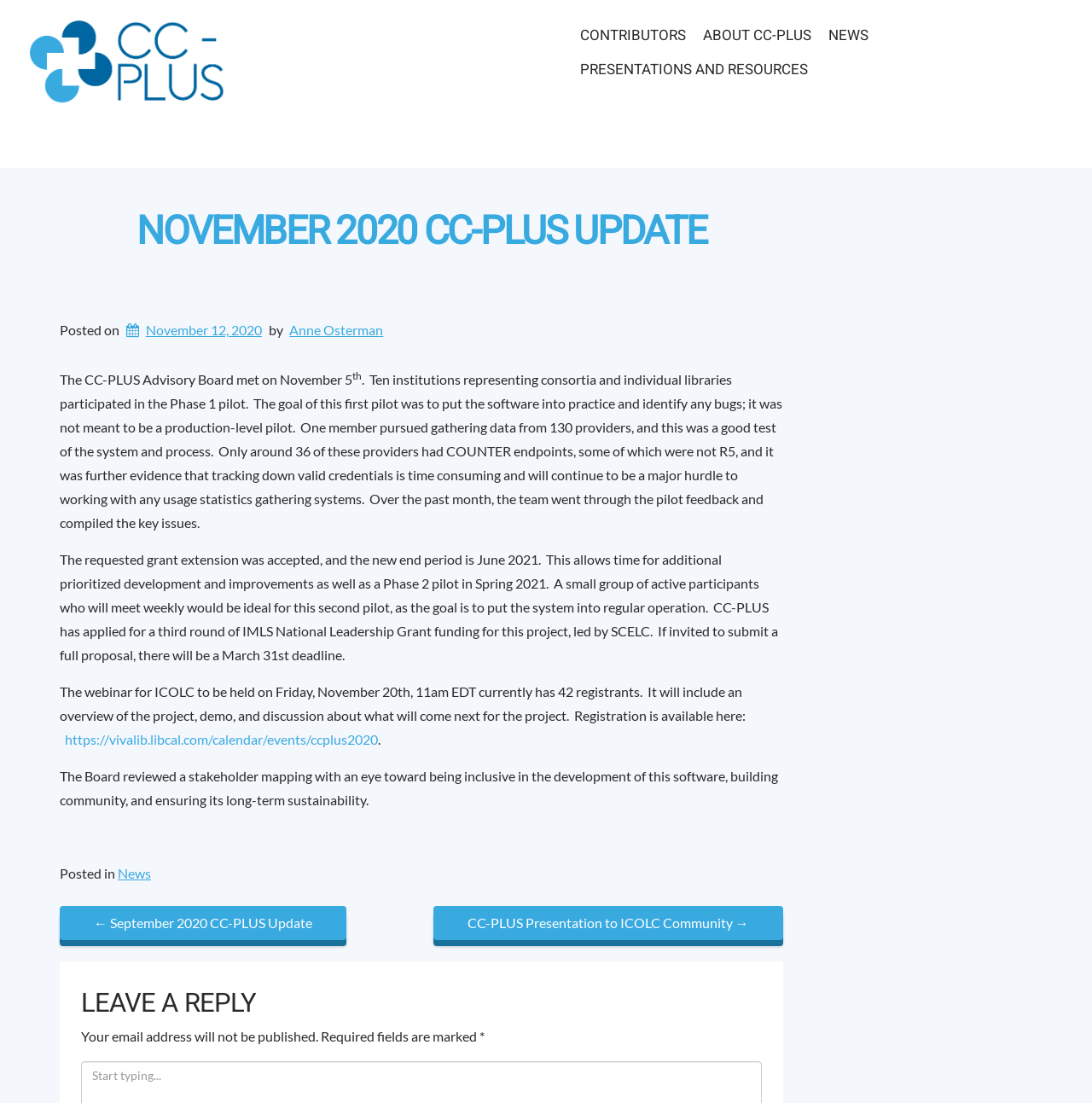How many institutions participated in the Phase 1 pilot?
Based on the screenshot, provide a one-word or short-phrase response.

Ten